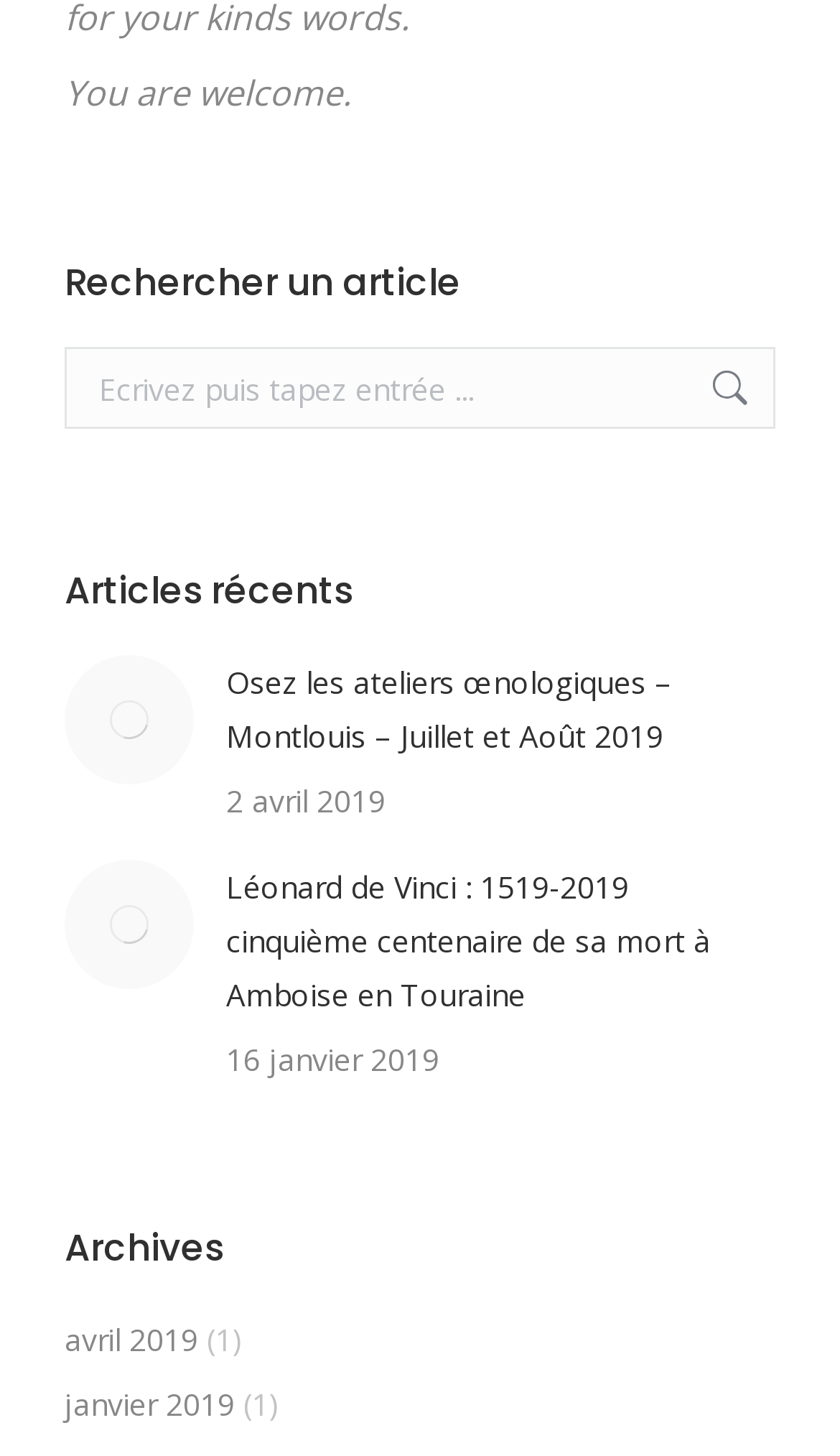How many months are listed in the archives?
Using the image as a reference, answer the question with a short word or phrase.

2